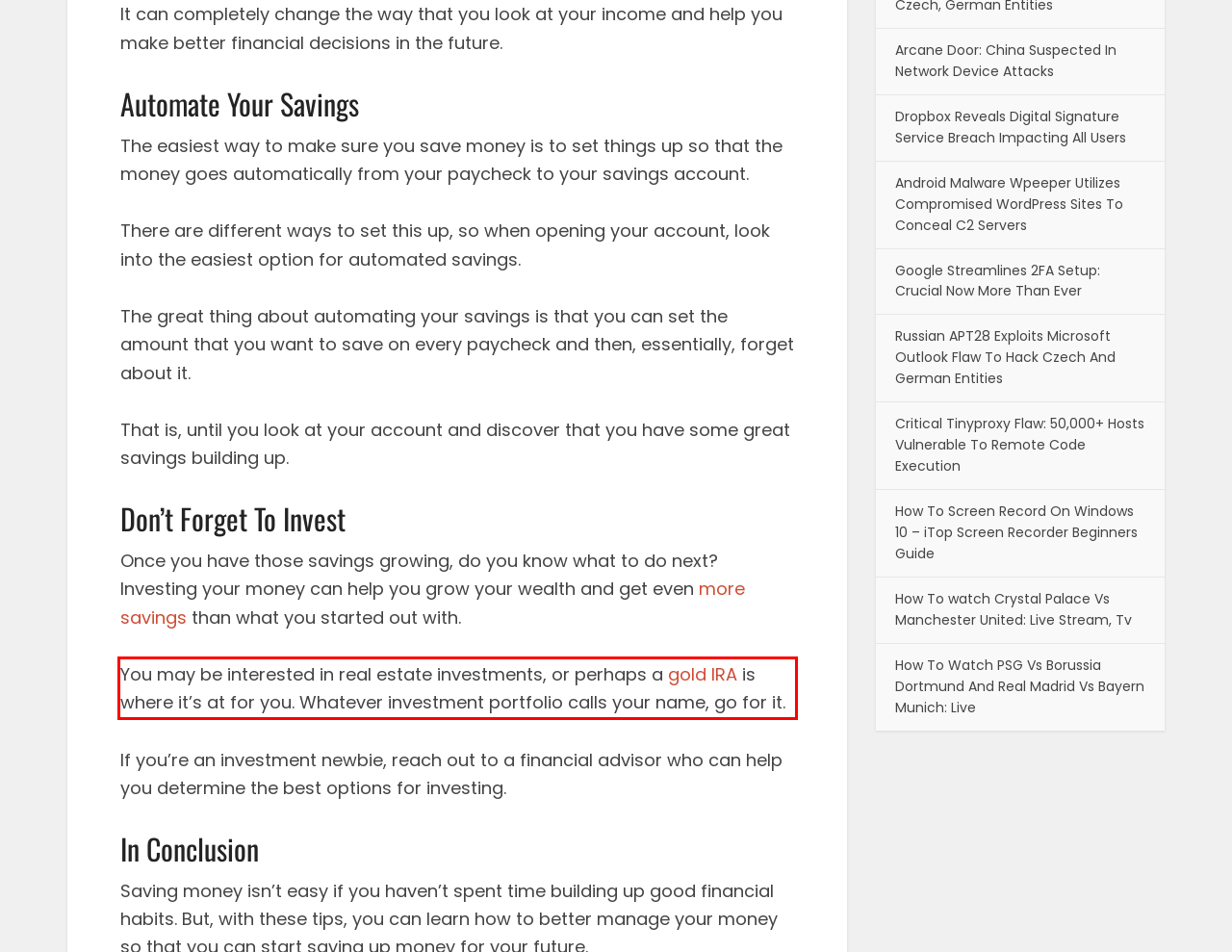You are provided with a screenshot of a webpage that includes a red bounding box. Extract and generate the text content found within the red bounding box.

You may be interested in real estate investments, or perhaps a gold IRA is where it’s at for you. Whatever investment portfolio calls your name, go for it.